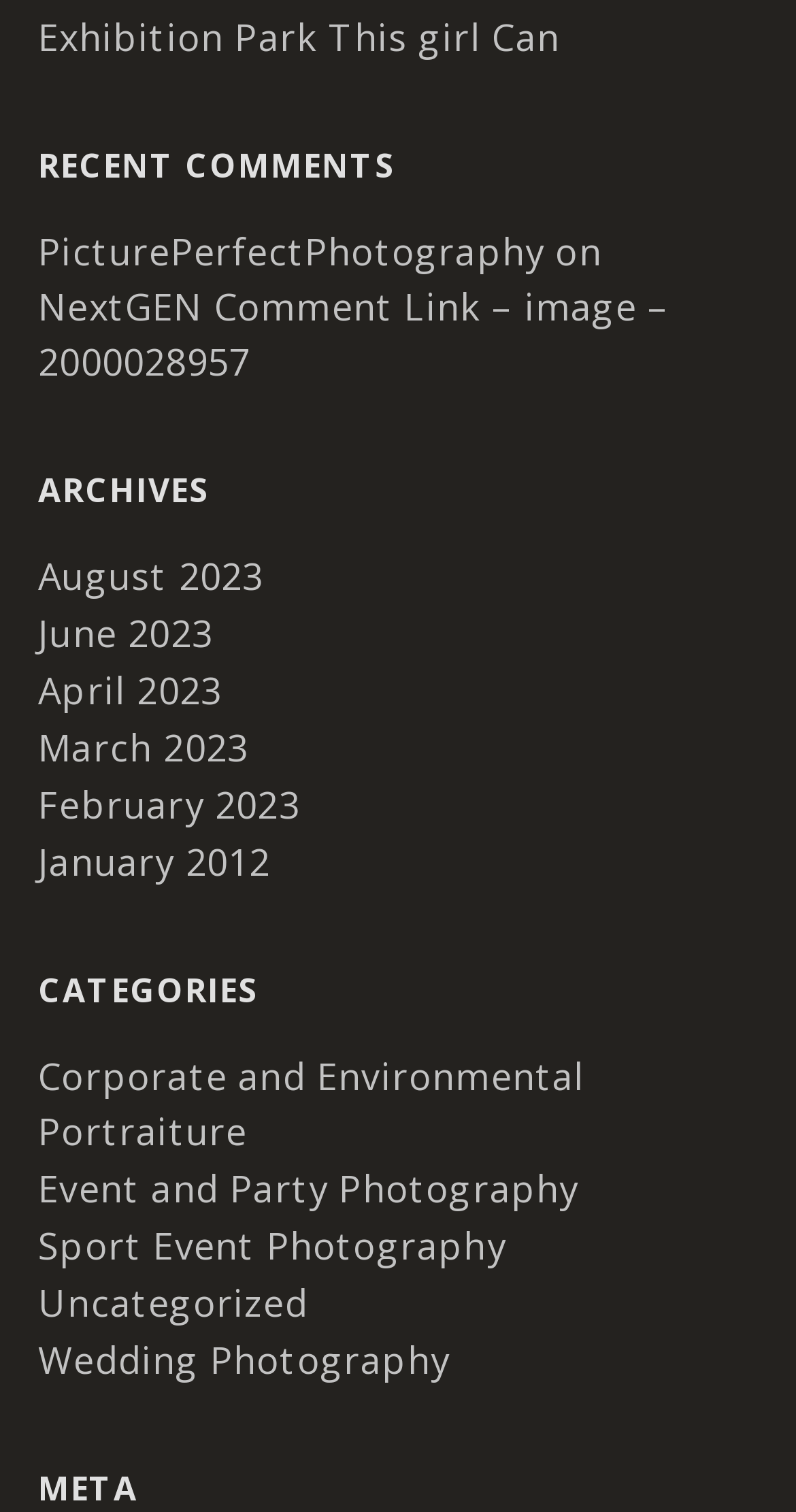Please find and report the bounding box coordinates of the element to click in order to perform the following action: "Explore Corporate and Environmental Portraiture category". The coordinates should be expressed as four float numbers between 0 and 1, in the format [left, top, right, bottom].

[0.048, 0.695, 0.735, 0.764]